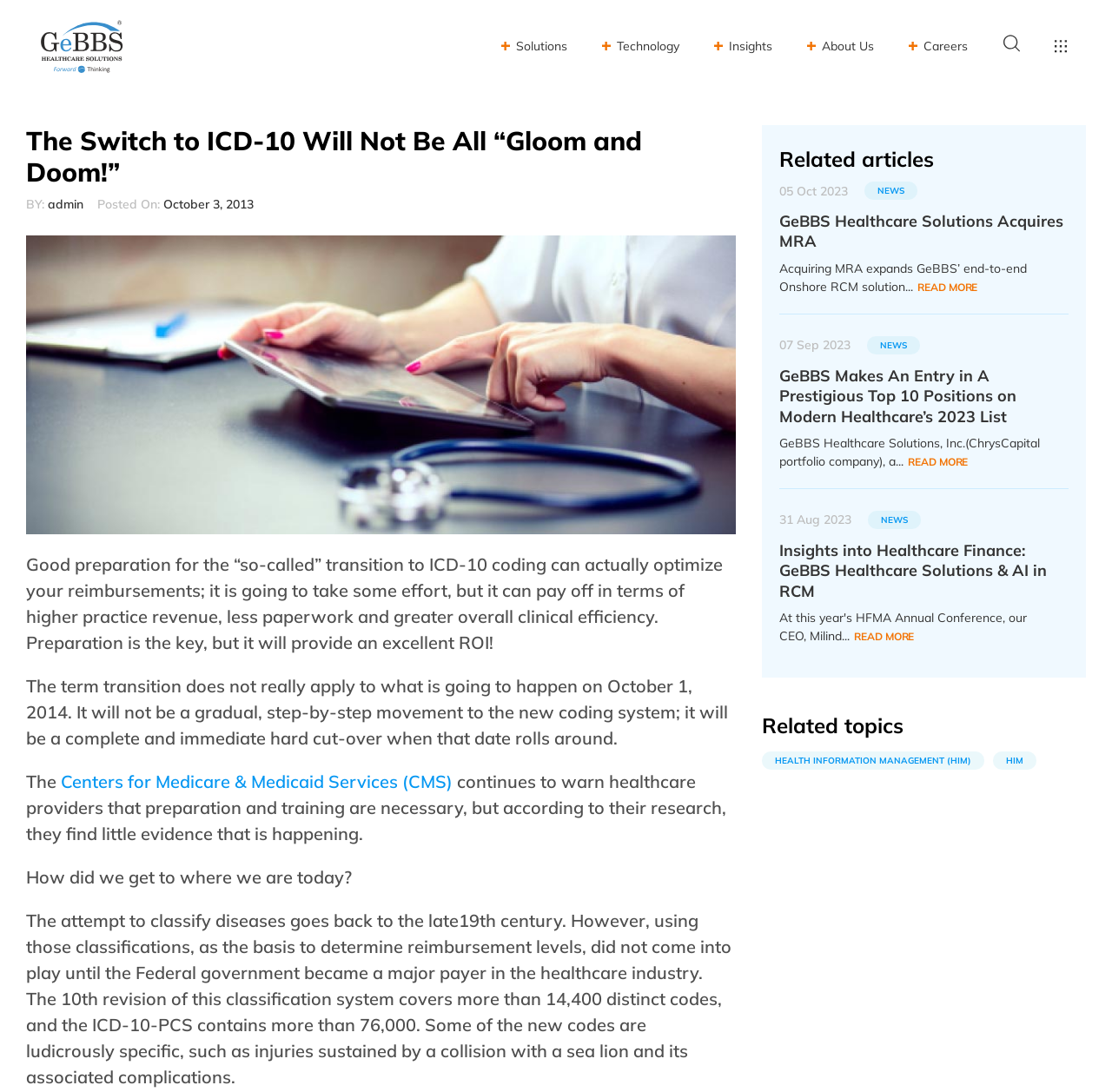Refer to the image and answer the question with as much detail as possible: What is the topic of the 'Related topics' section?

The 'Related topics' section is located at the bottom of the webpage, and it contains a link to 'HEALTH INFORMATION MANAGEMENT (HIM)'.